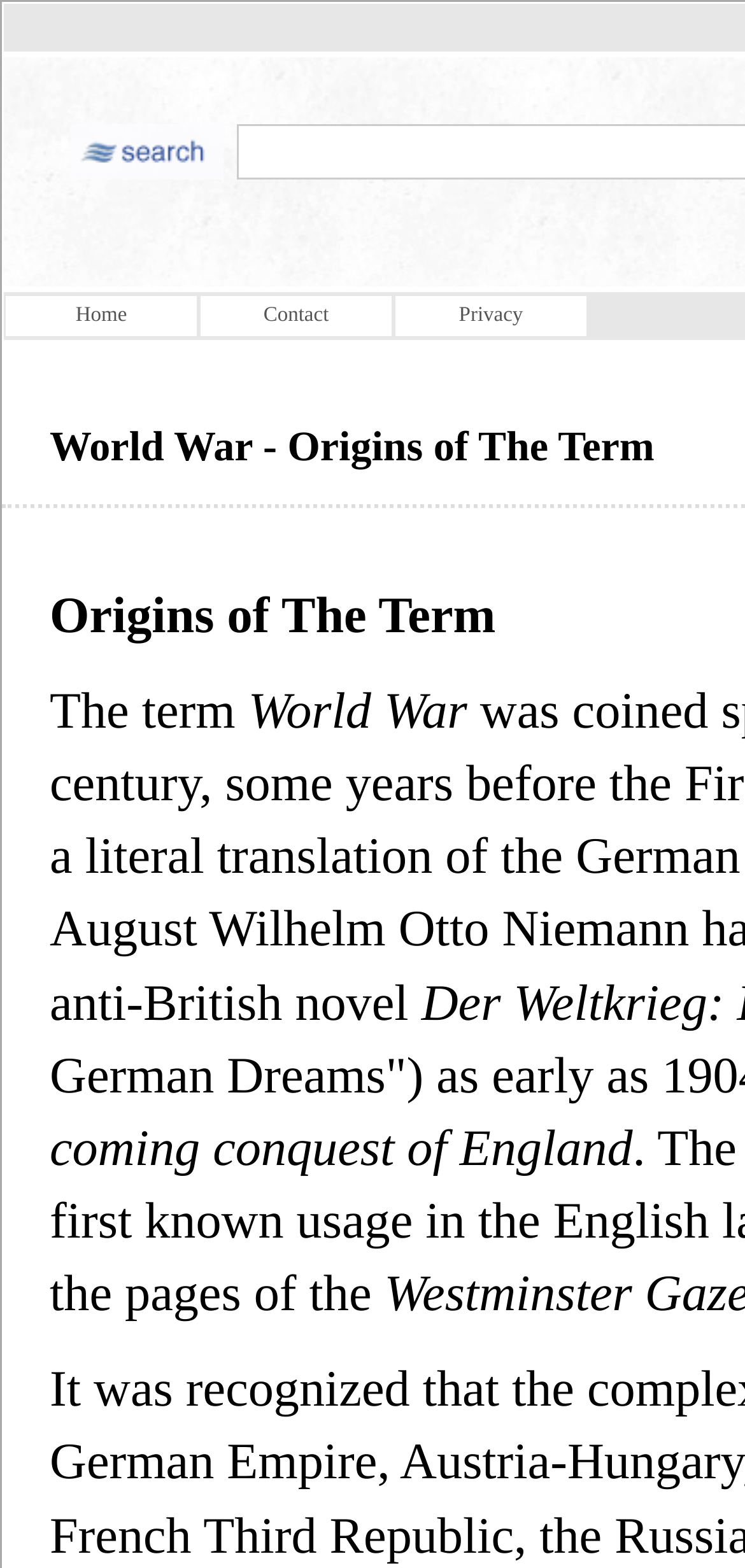Please find and provide the title of the webpage.

World War - Origins of The Term